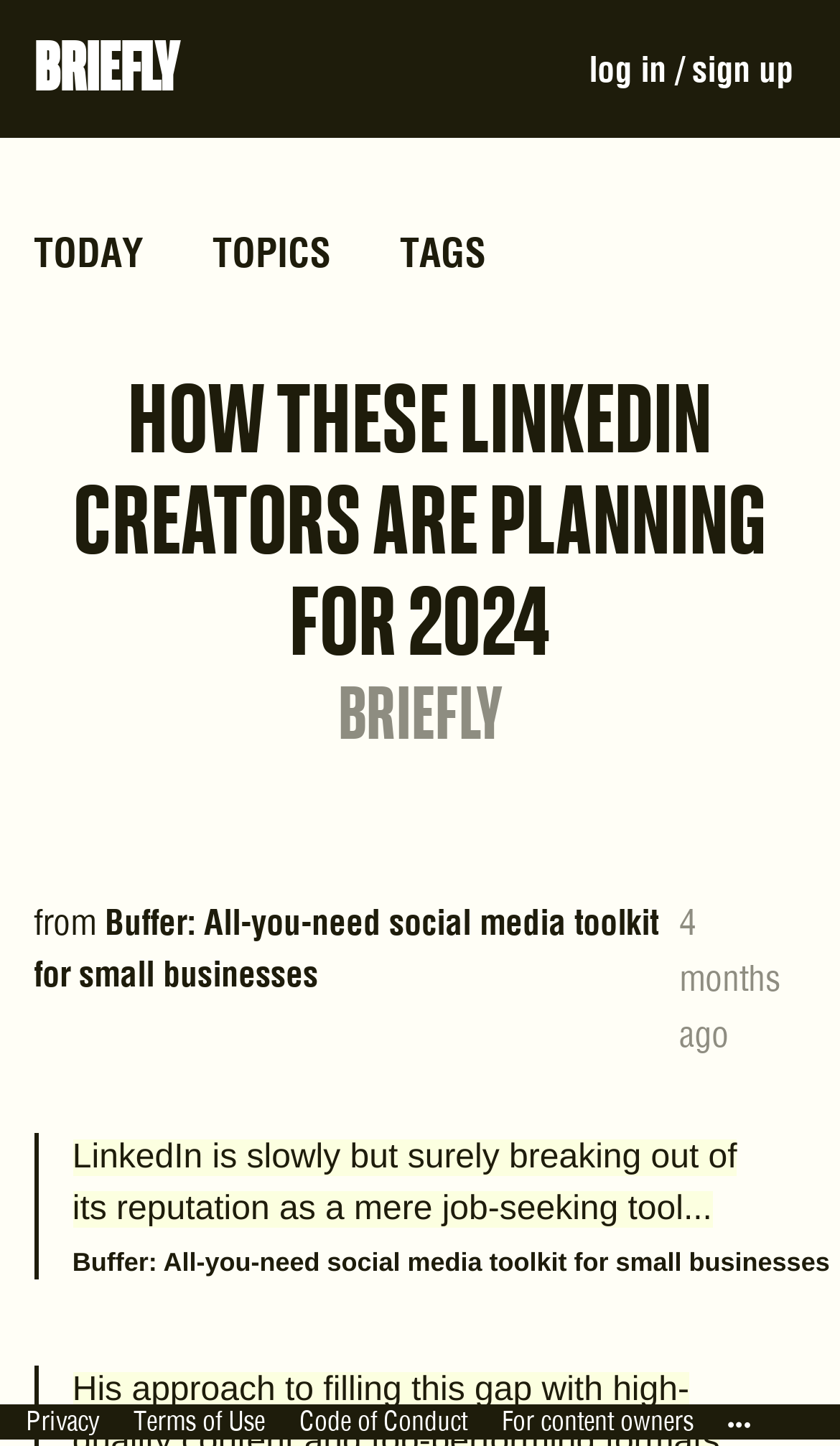Please provide the bounding box coordinates for the element that needs to be clicked to perform the following instruction: "click on BRIEFLY". The coordinates should be given as four float numbers between 0 and 1, i.e., [left, top, right, bottom].

[0.04, 0.012, 0.212, 0.083]